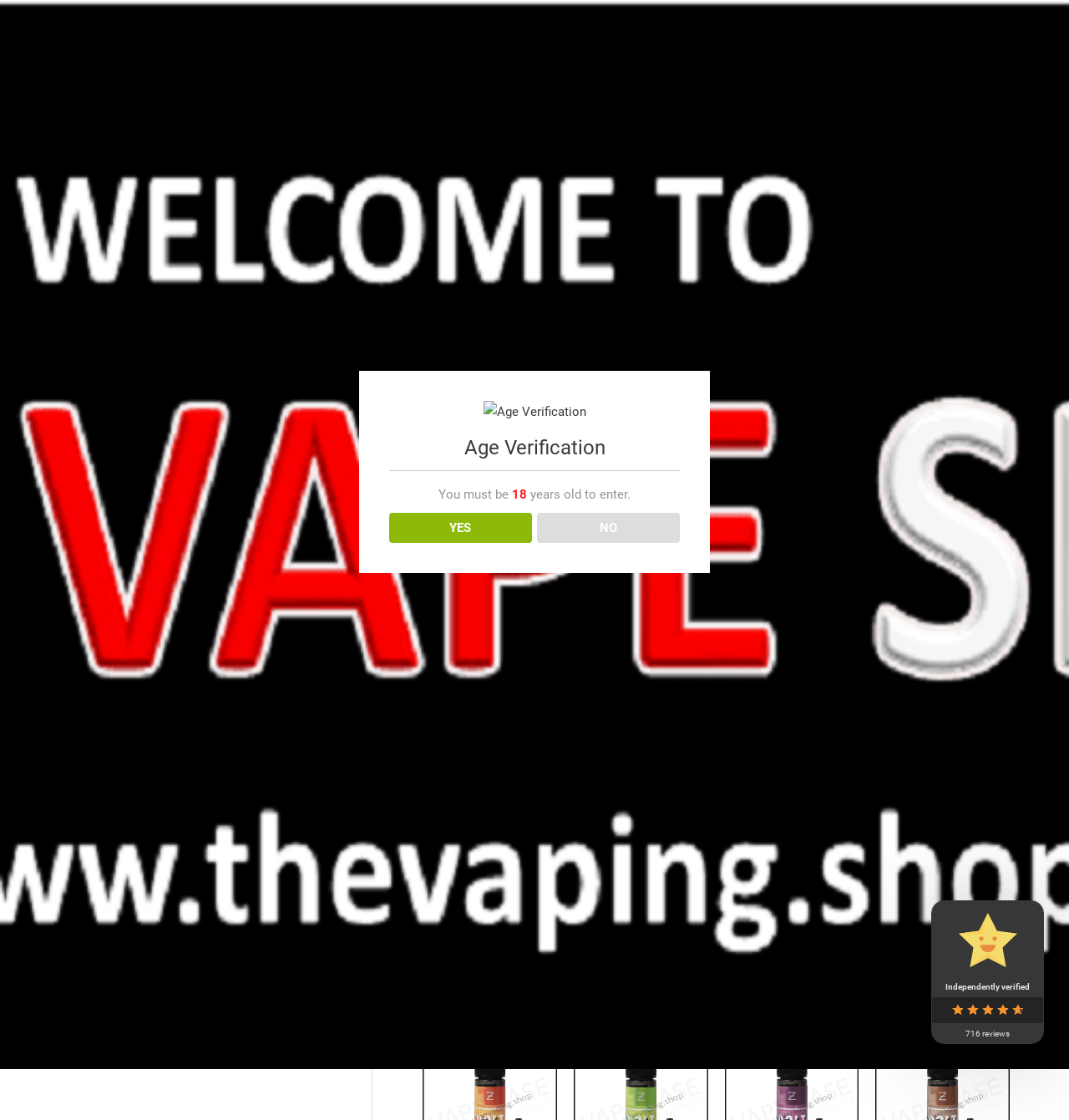Can you pinpoint the bounding box coordinates for the clickable element required for this instruction: "View top rated products"? The coordinates should be four float numbers between 0 and 1, i.e., [left, top, right, bottom].

[0.055, 0.322, 0.301, 0.342]